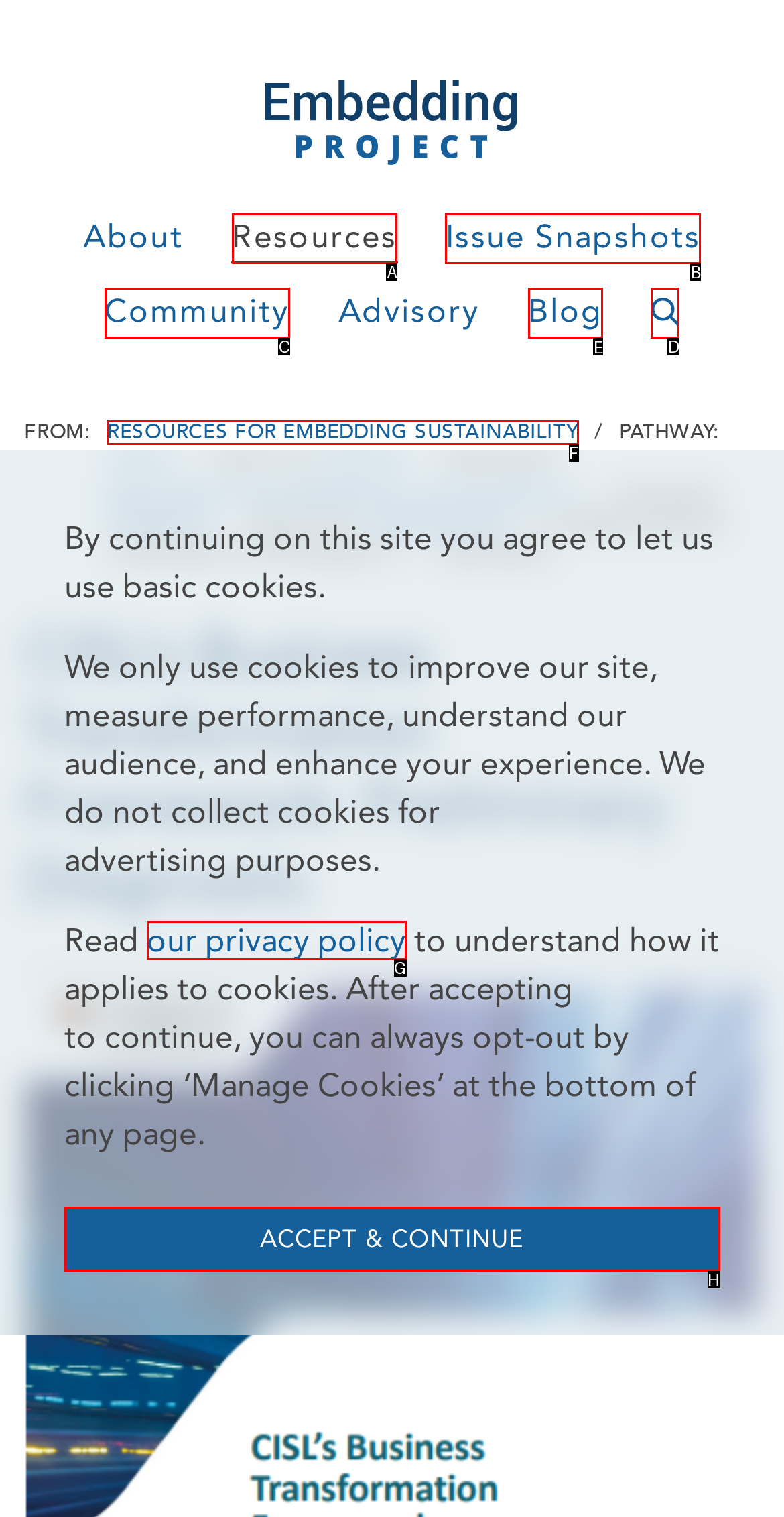Decide which UI element to click to accomplish the task: Read Blog
Respond with the corresponding option letter.

E